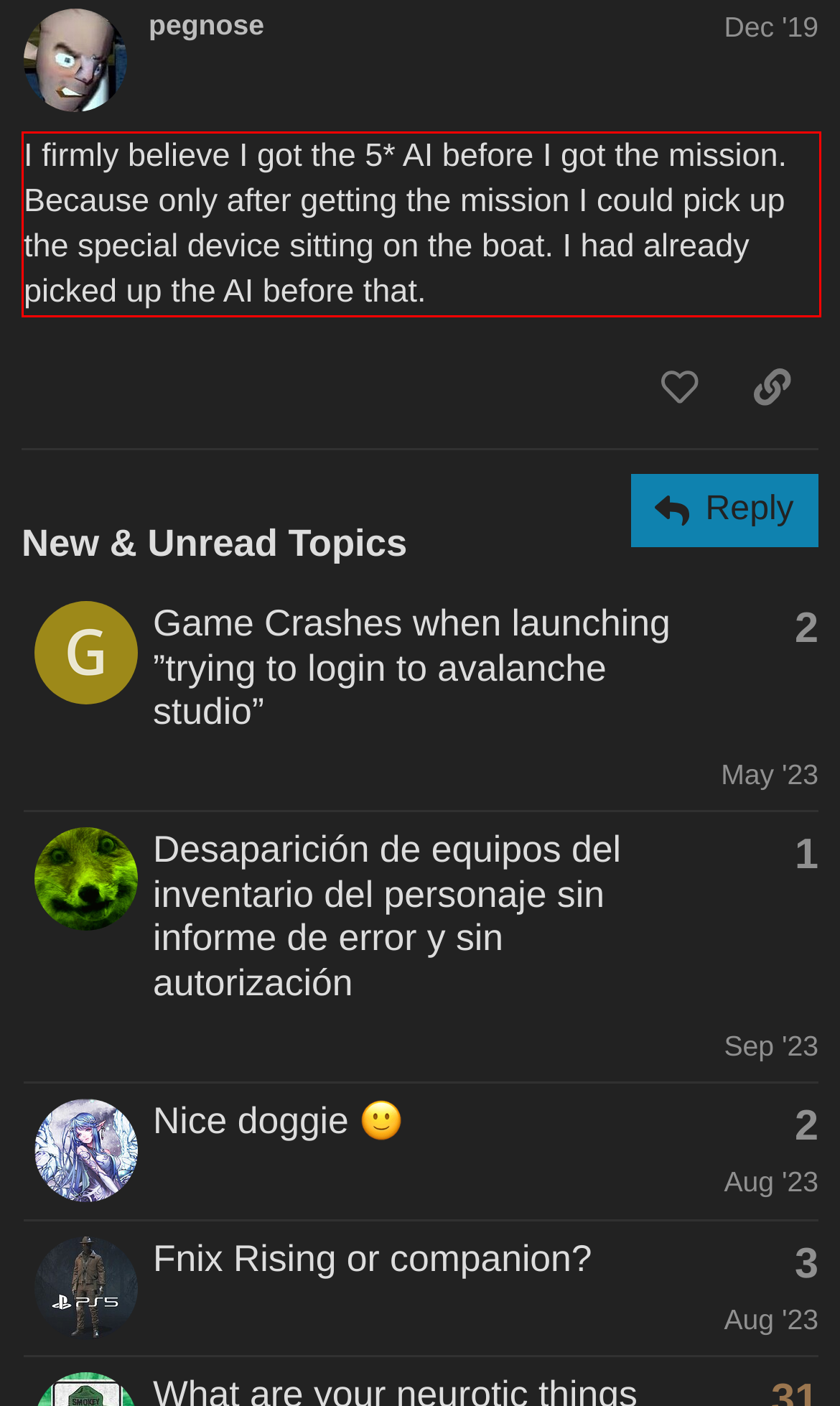You are given a screenshot showing a webpage with a red bounding box. Perform OCR to capture the text within the red bounding box.

I firmly believe I got the 5* AI before I got the mission. Because only after getting the mission I could pick up the special device sitting on the boat. I had already picked up the AI before that.